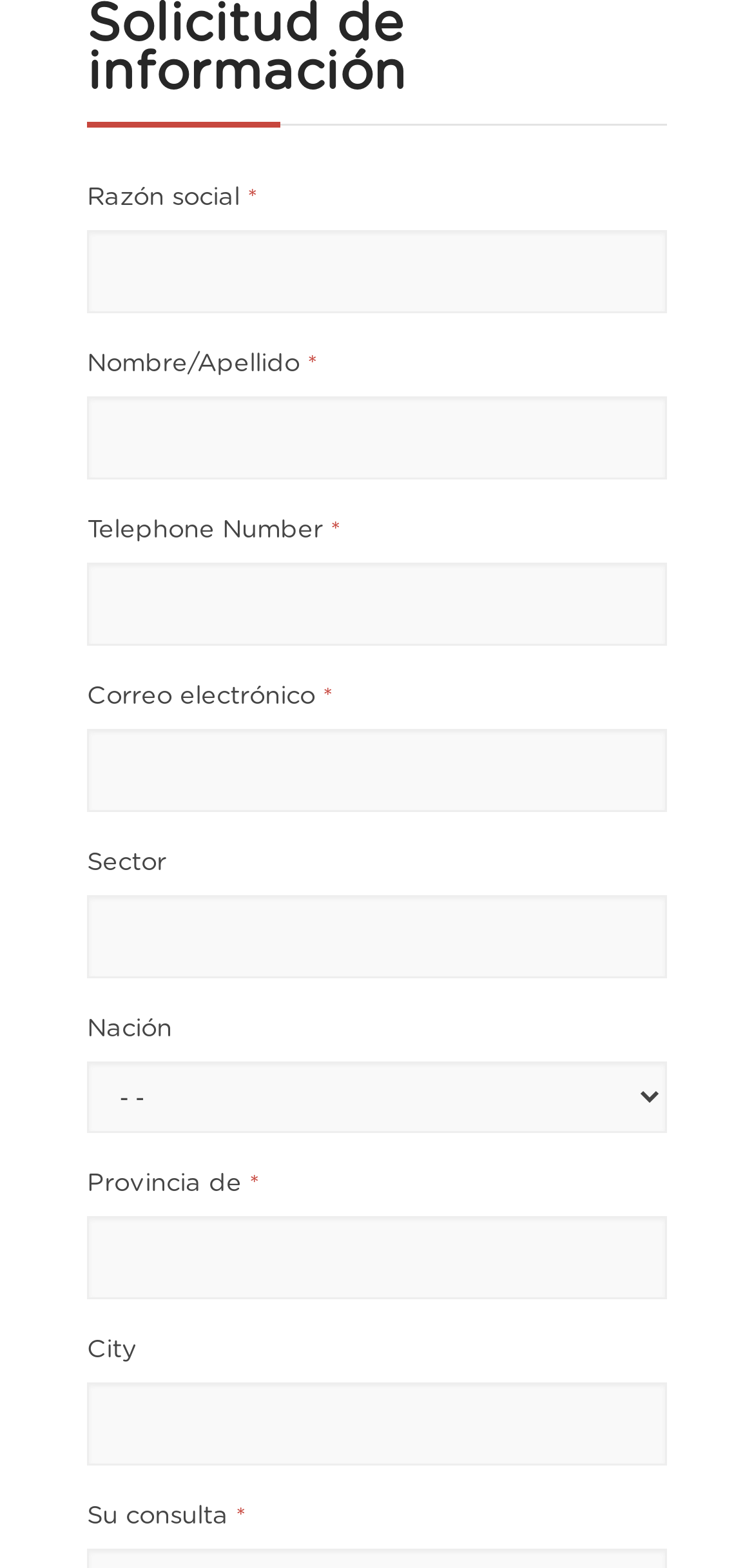Give a one-word or short phrase answer to the question: 
What type of input is expected for 'Nación'?

Combobox